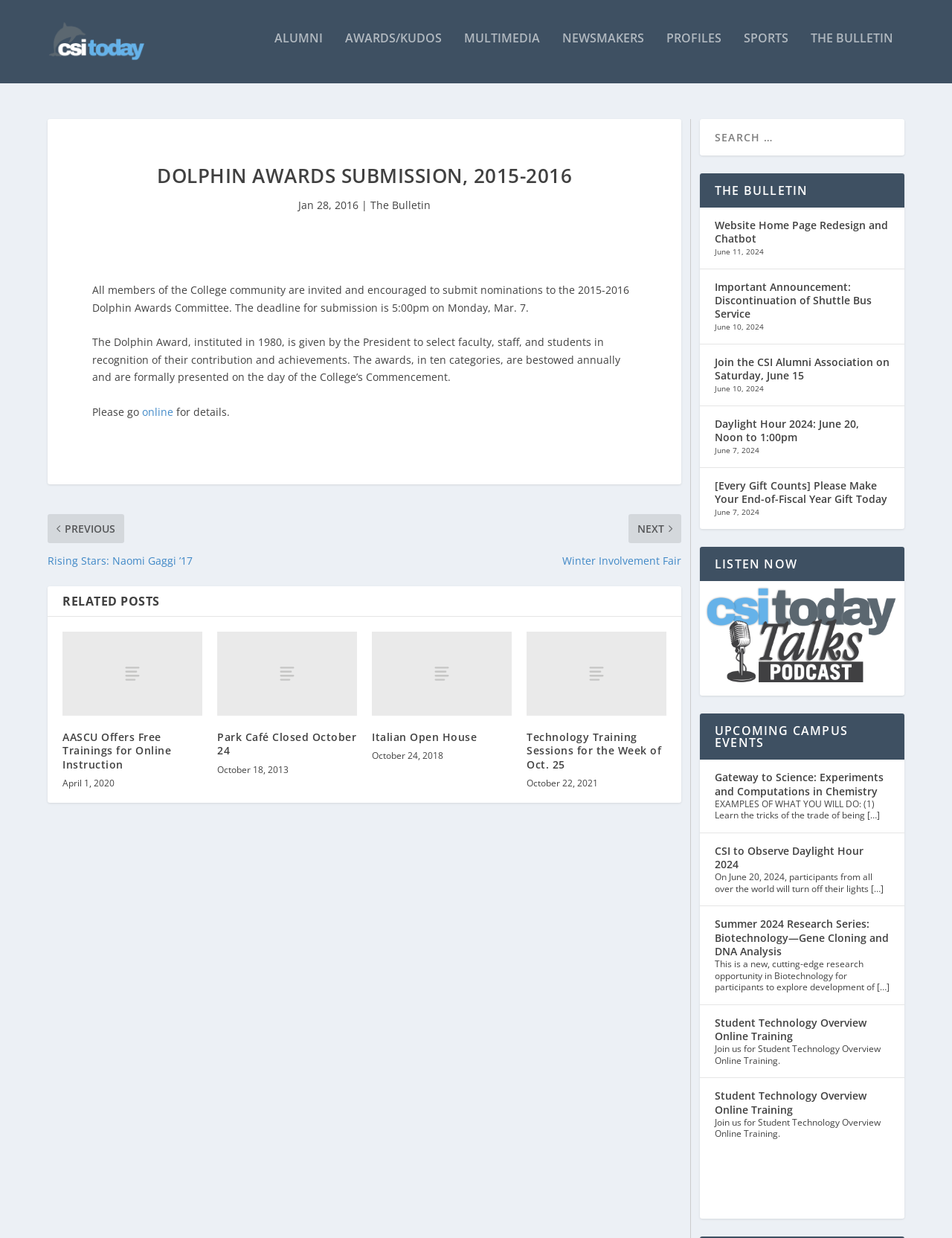What is the deadline for submitting nominations to the 2015-2016 Dolphin Awards Committee?
Refer to the image and provide a concise answer in one word or phrase.

5:00pm on Monday, Mar. 7